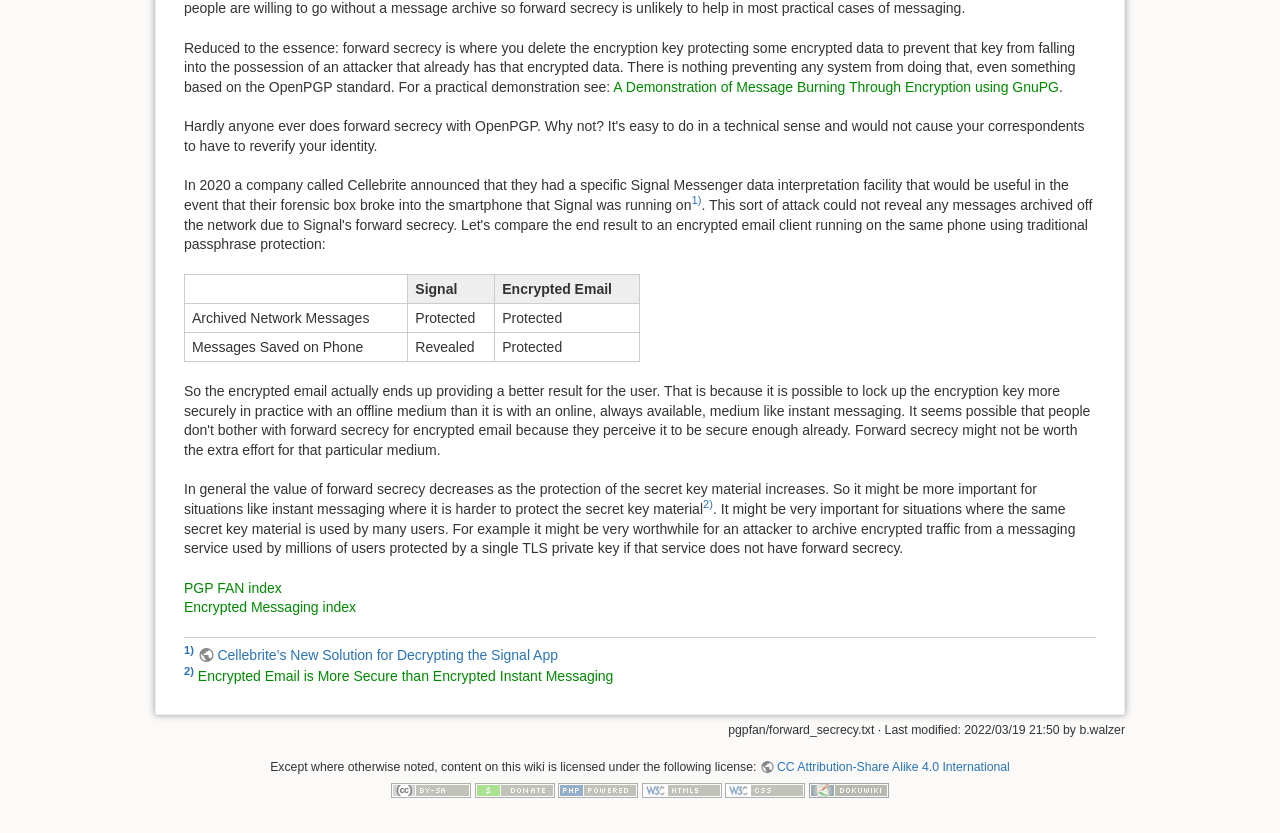Find the bounding box coordinates for the UI element whose description is: "Mobility". The coordinates should be four float numbers between 0 and 1, in the format [left, top, right, bottom].

None